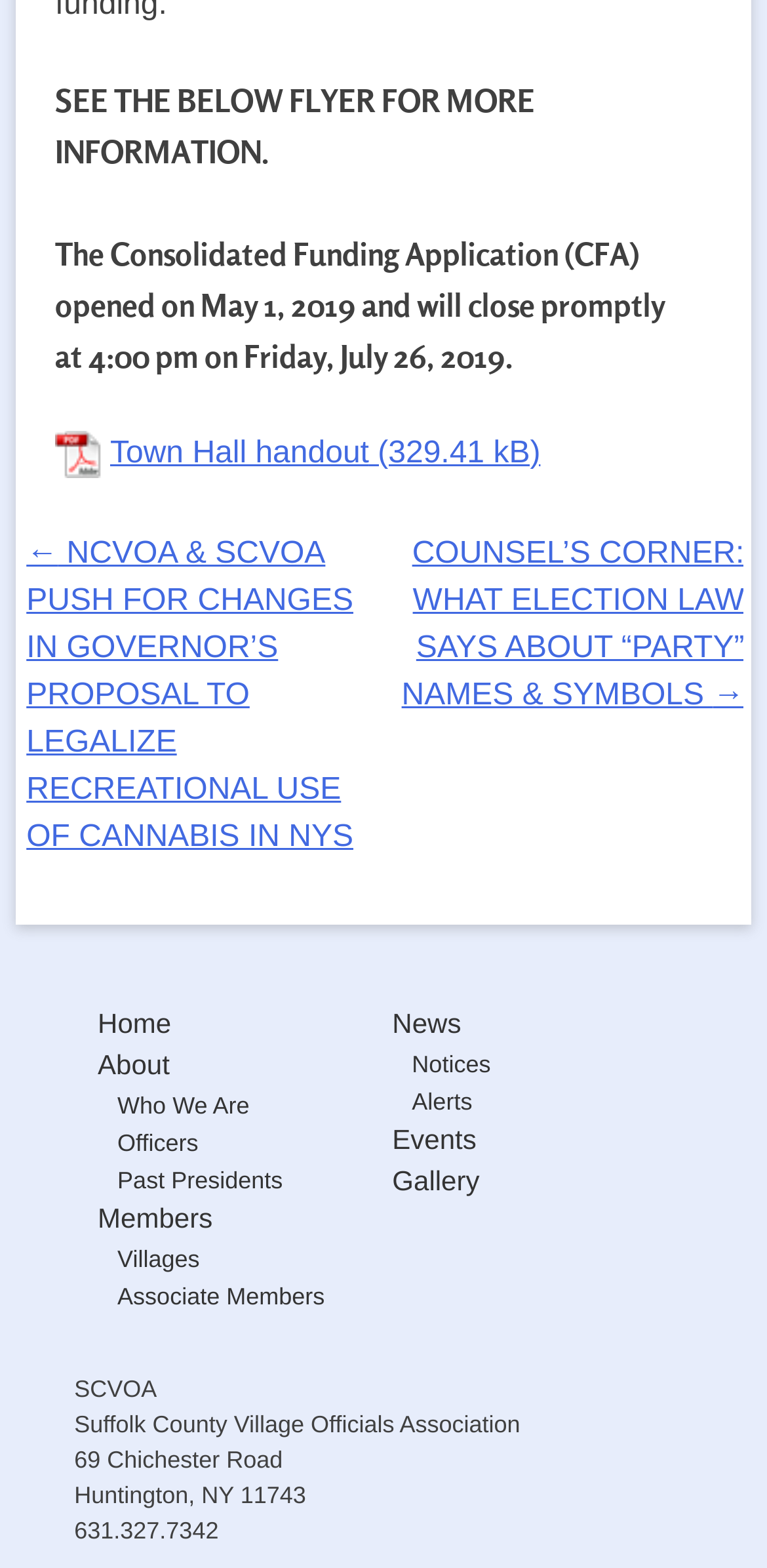What is the phone number of the organization?
Please respond to the question with a detailed and thorough explanation.

The phone number of the organization can be found at the bottom of the webpage, next to the organization's address.